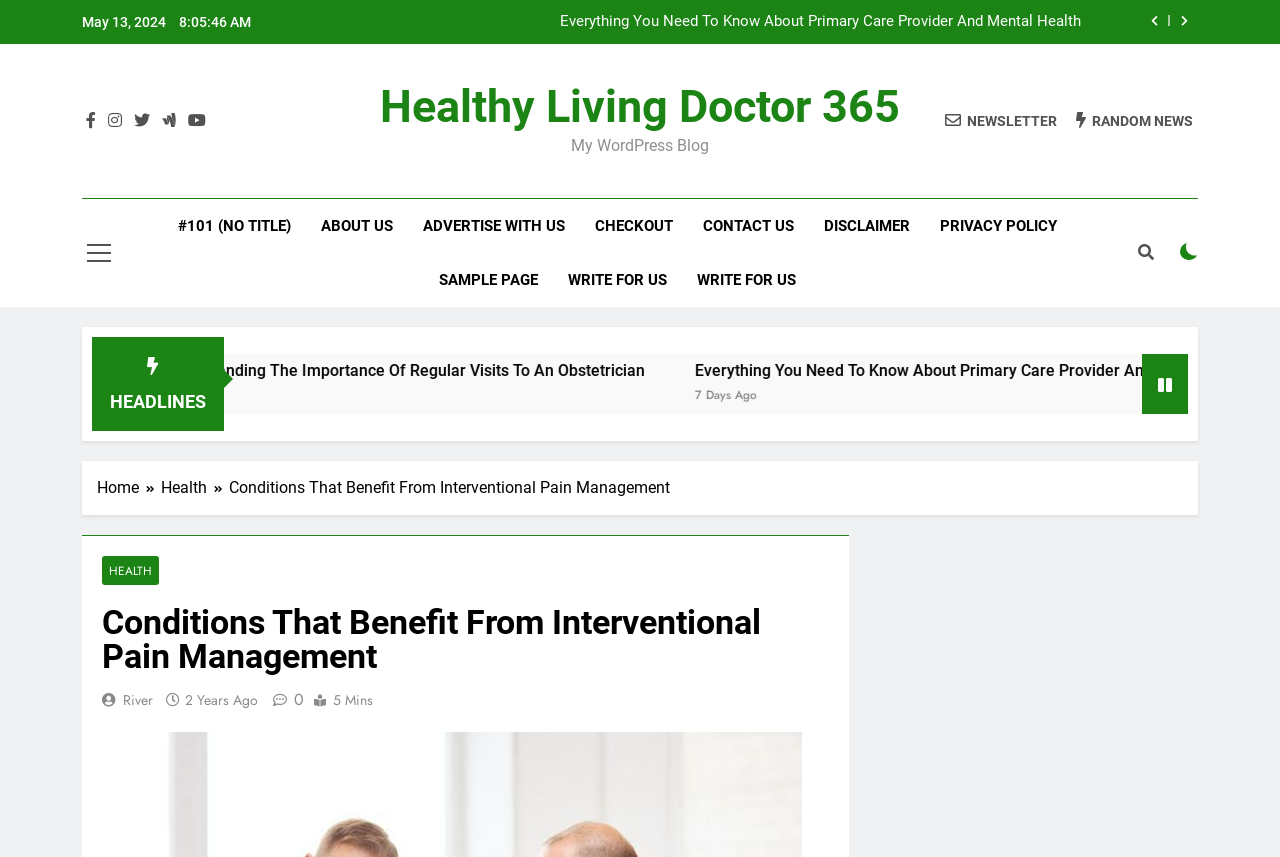Respond to the following question with a brief word or phrase:
What is the topic of the second heading?

Primary Care Provider And Mental Health